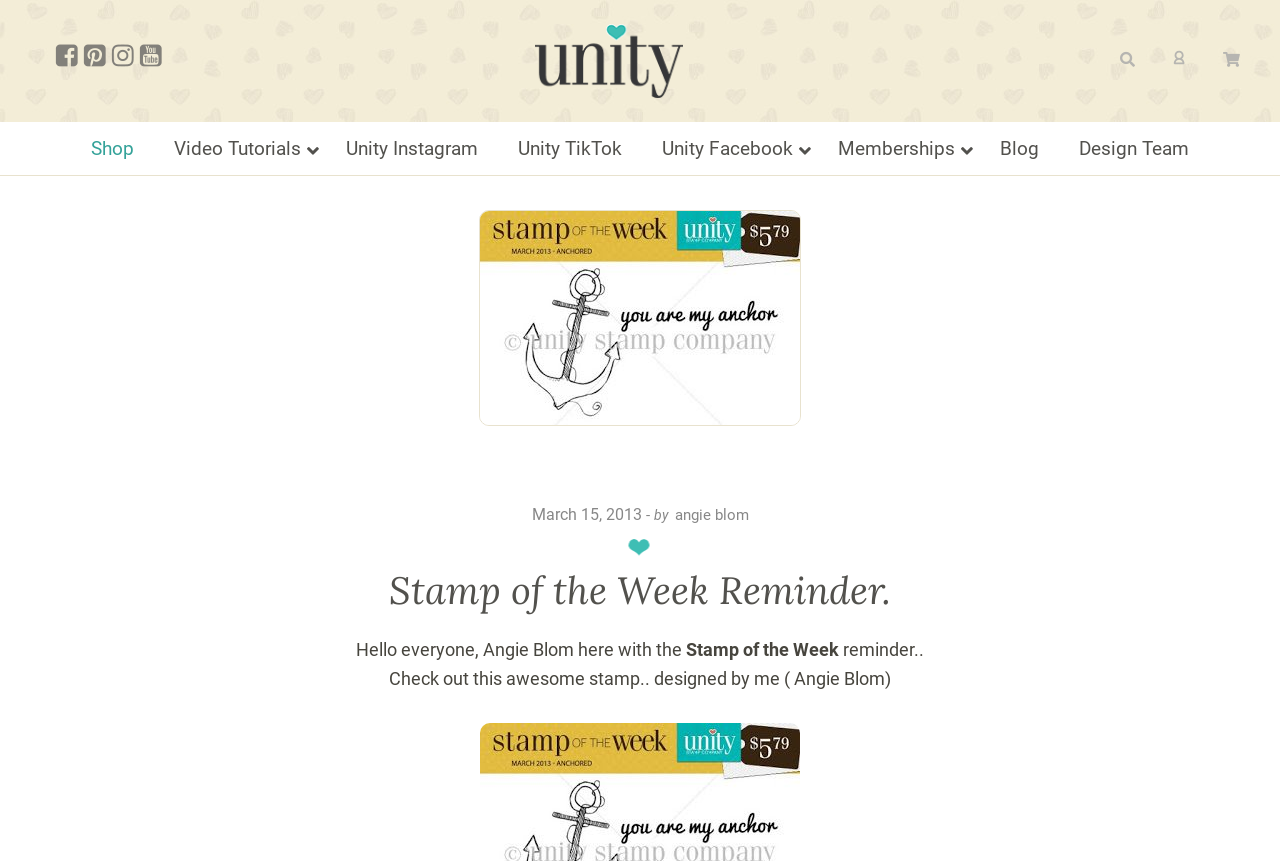Based on the element description: "Unity Instagram", identify the bounding box coordinates for this UI element. The coordinates must be four float numbers between 0 and 1, listed as [left, top, right, bottom].

[0.255, 0.142, 0.389, 0.203]